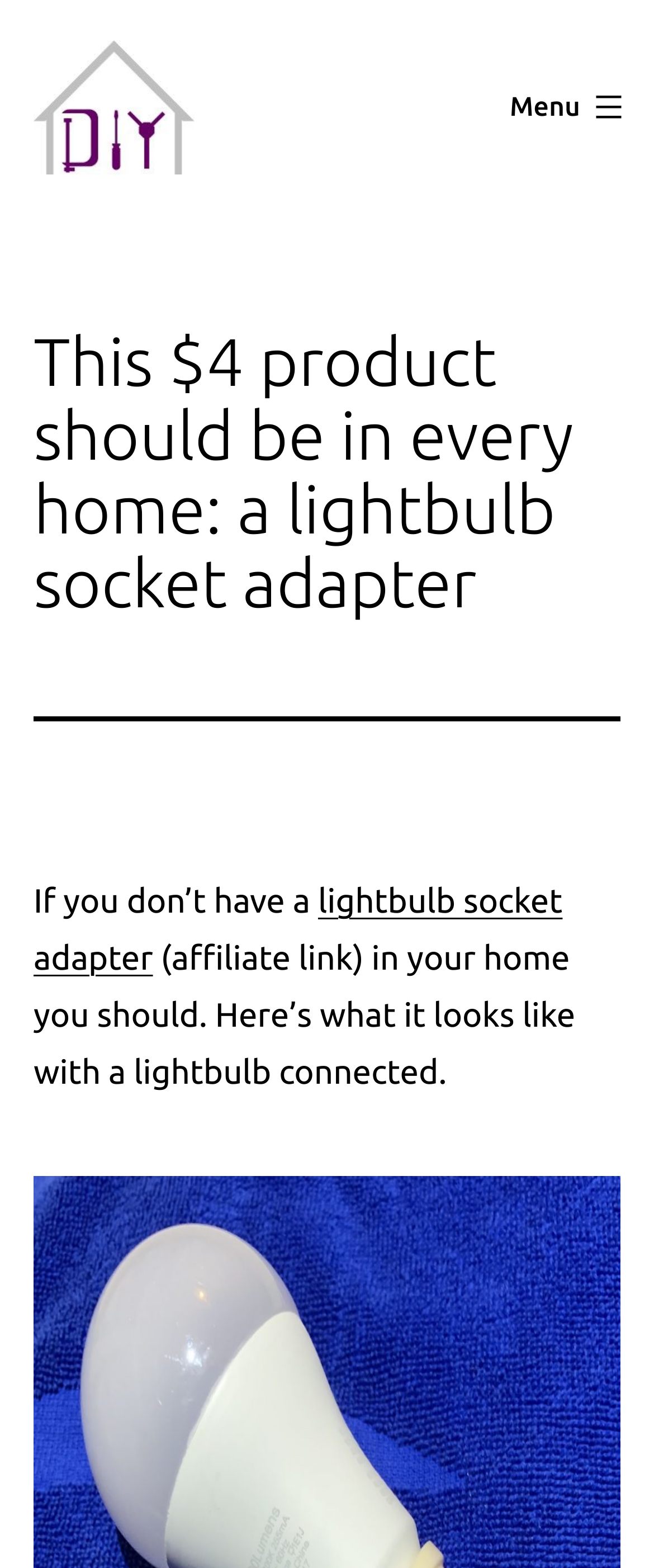Please answer the following question using a single word or phrase: 
What is the recommendation for the product?

Should have in every home